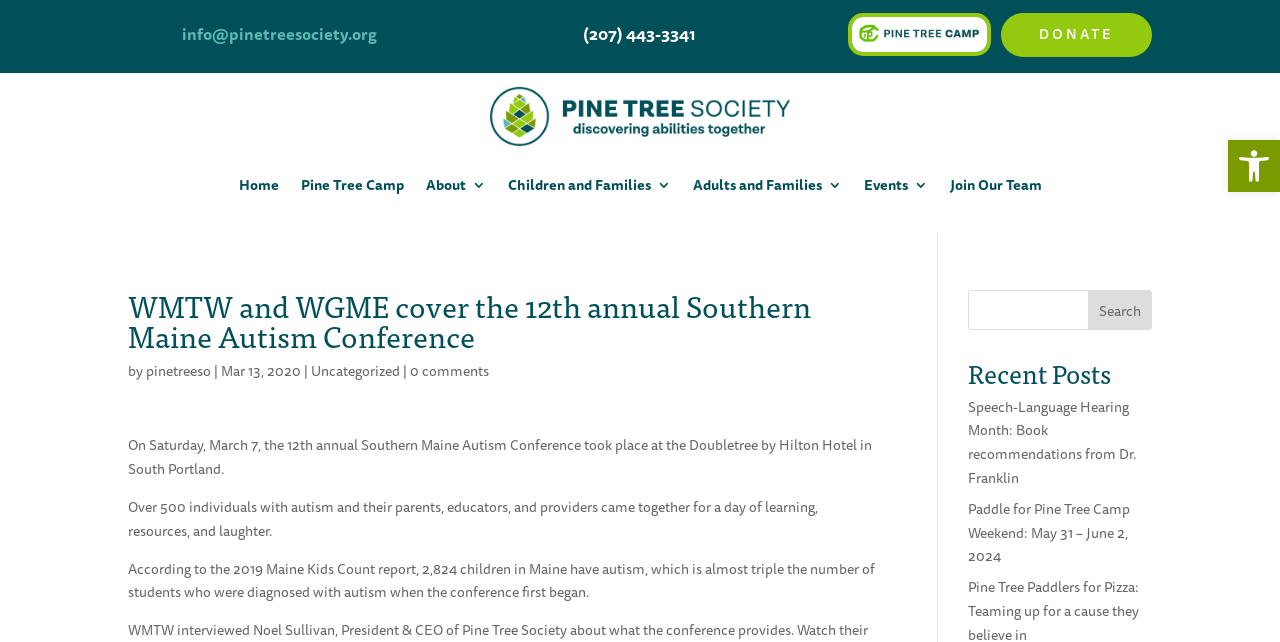Please determine the bounding box coordinates for the UI element described as: "Adults and Families".

[0.541, 0.228, 0.657, 0.347]